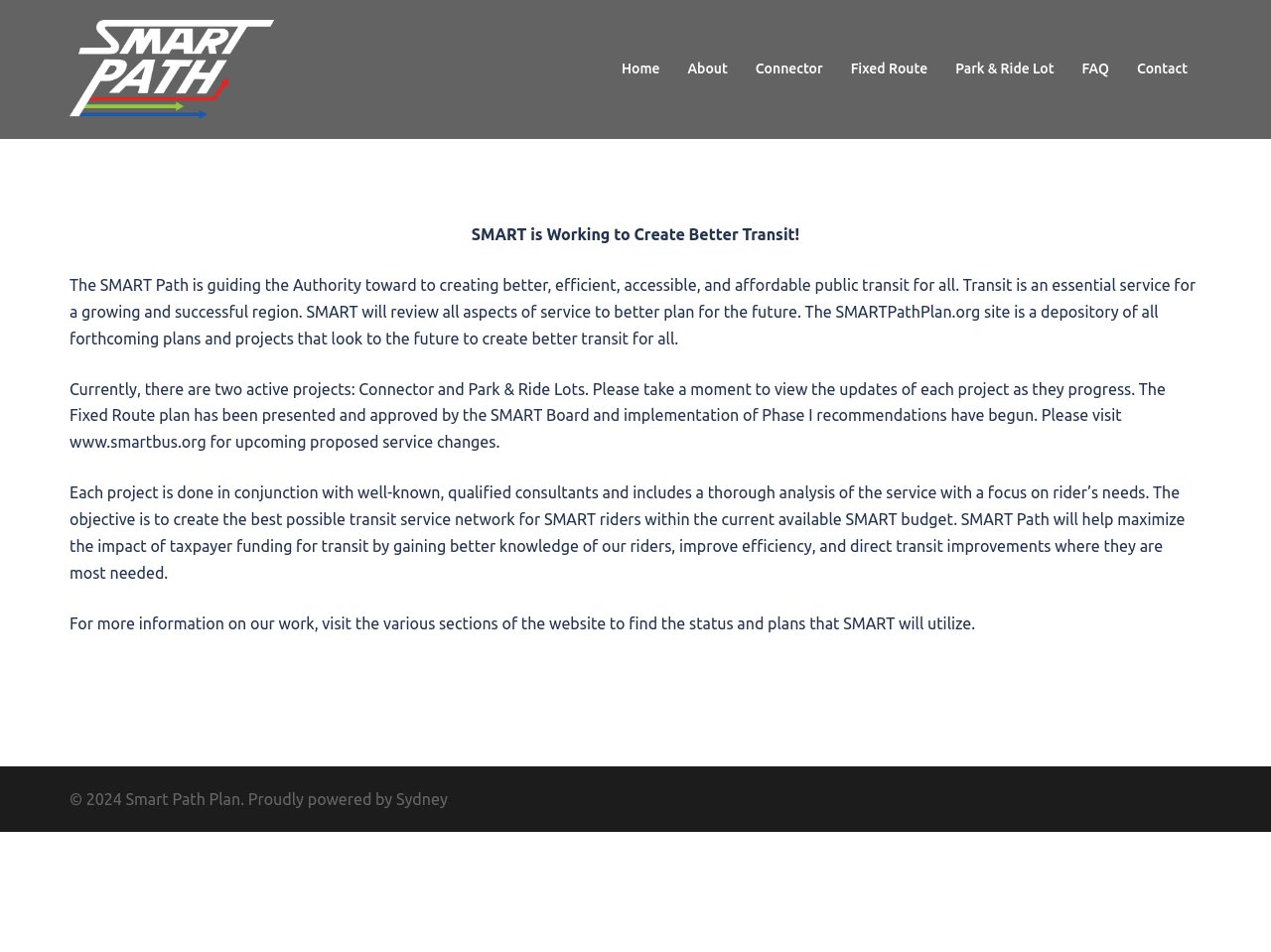Specify the bounding box coordinates of the area that needs to be clicked to achieve the following instruction: "Contact SMART".

[0.894, 0.061, 0.934, 0.085]